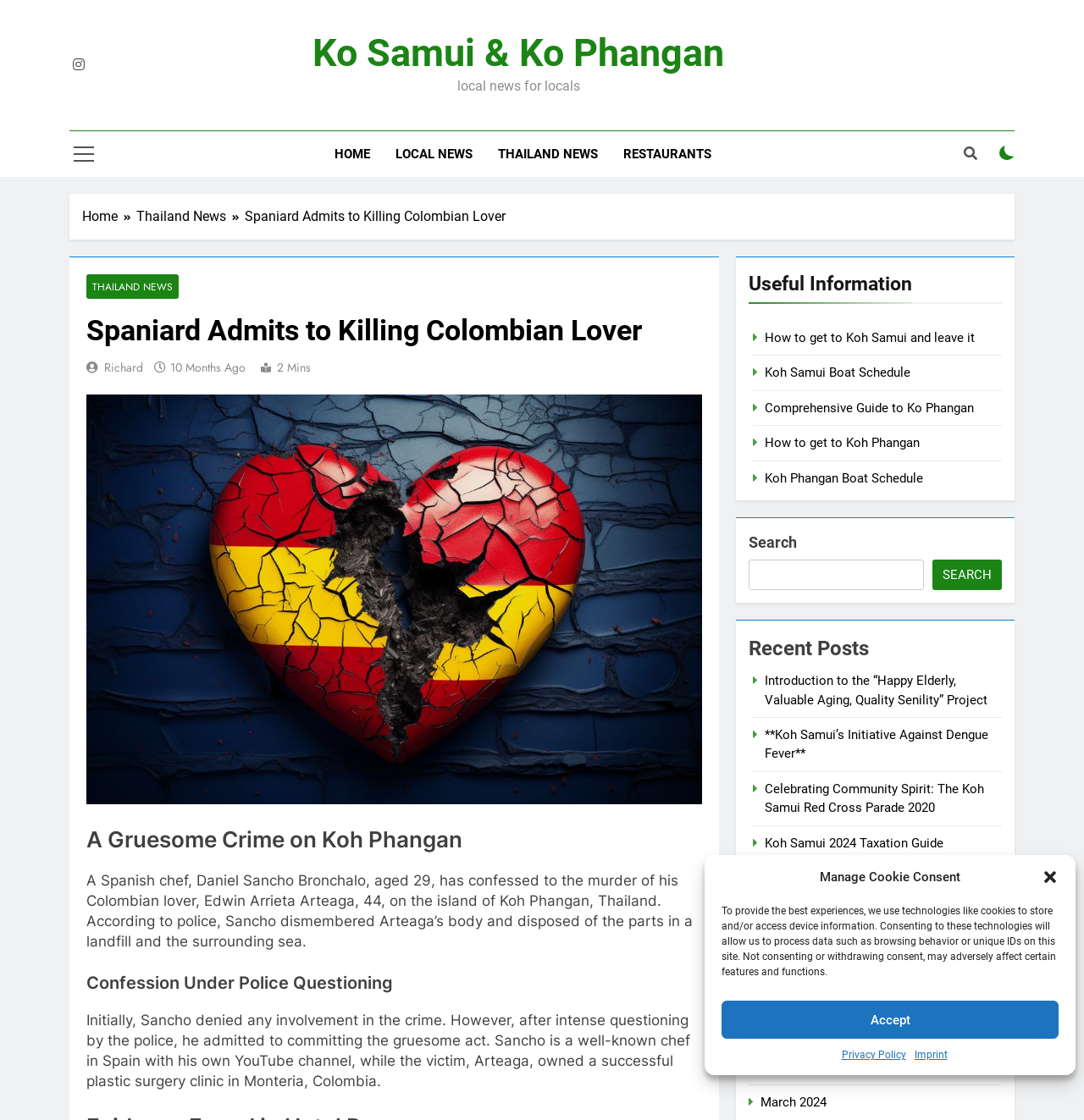What is the name of the victim?
Based on the visual information, provide a detailed and comprehensive answer.

The question can be answered by reading the article's content. The article mentions 'A Spanish chef, Daniel Sancho Bronchalo, aged 29, has confessed to the murder of his Colombian lover, Edwin Arrieta Arteaga, 44, on the island of Koh Phangan, Thailand.' From this sentence, we can infer that the name of the victim is Edwin Arrieta Arteaga.